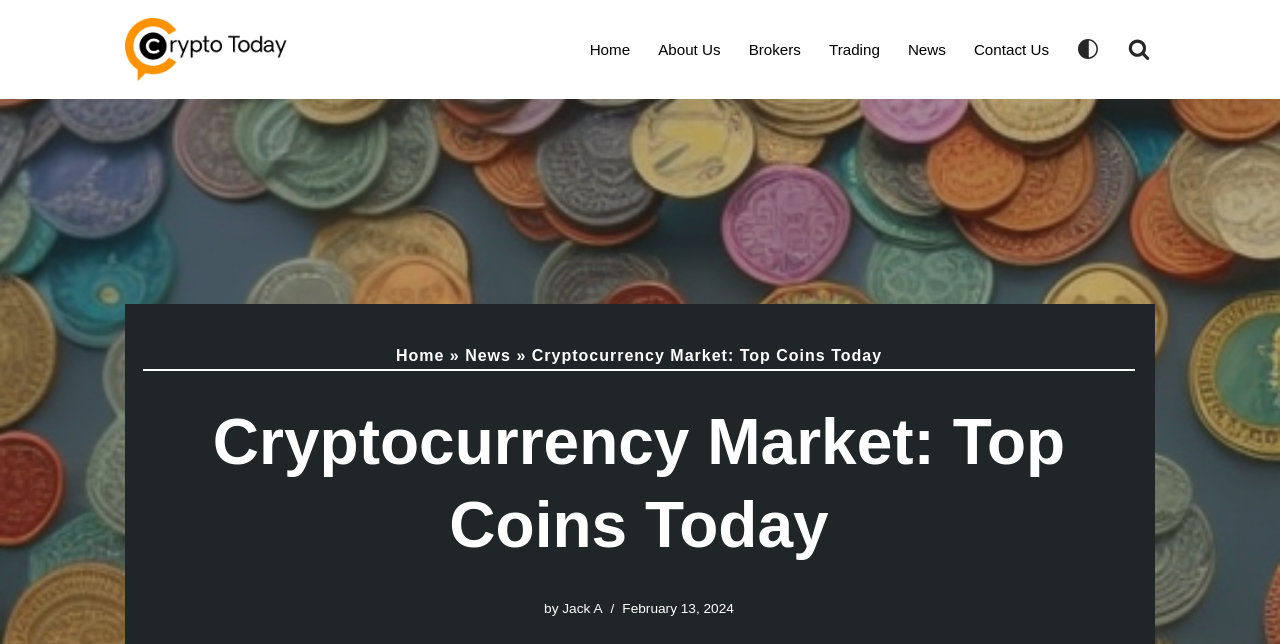Locate the bounding box coordinates of the clickable part needed for the task: "go to home page".

[0.447, 0.056, 0.481, 0.097]